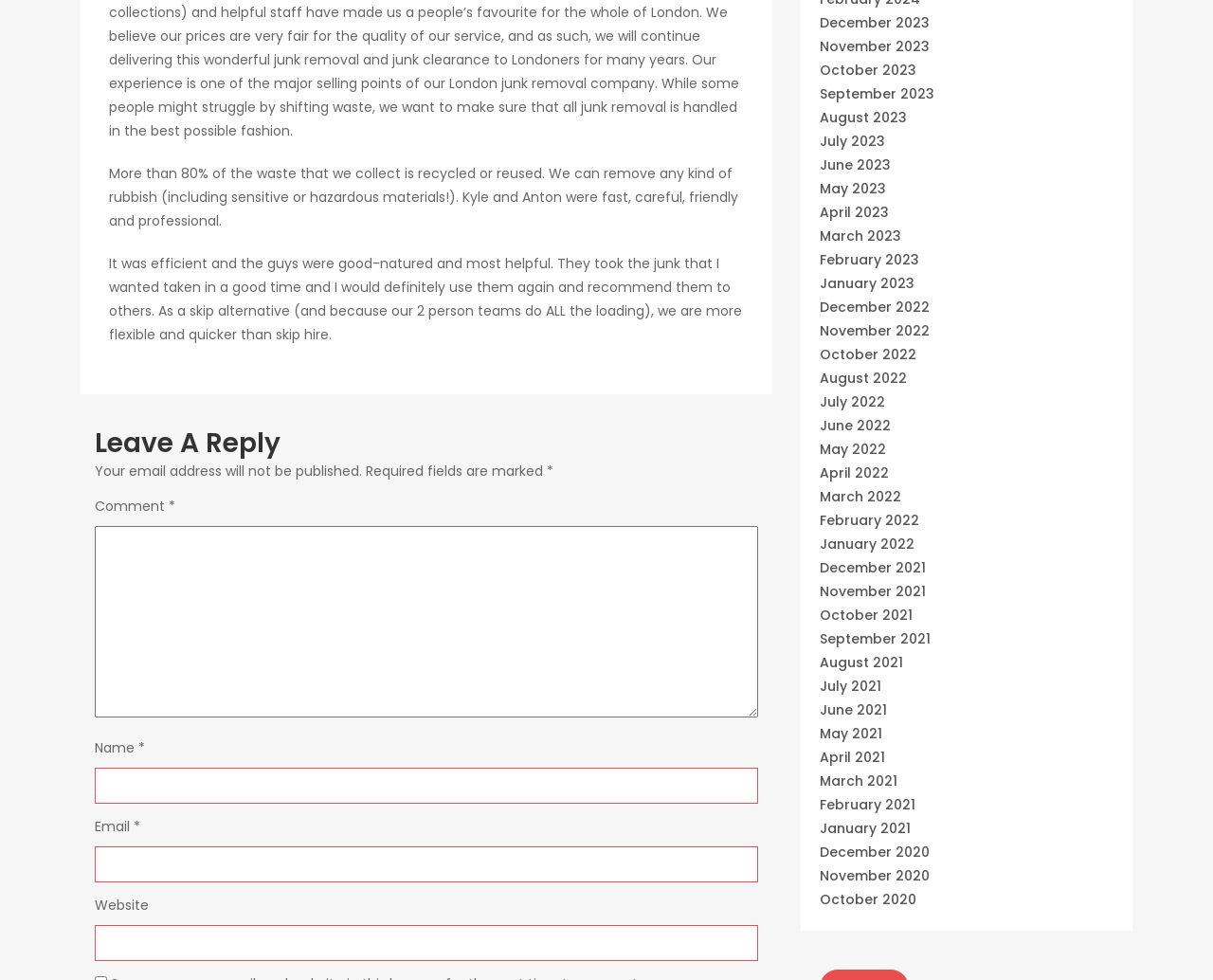What is the format of the links on the right side of the page?
Look at the image and respond with a single word or a short phrase.

Month Year